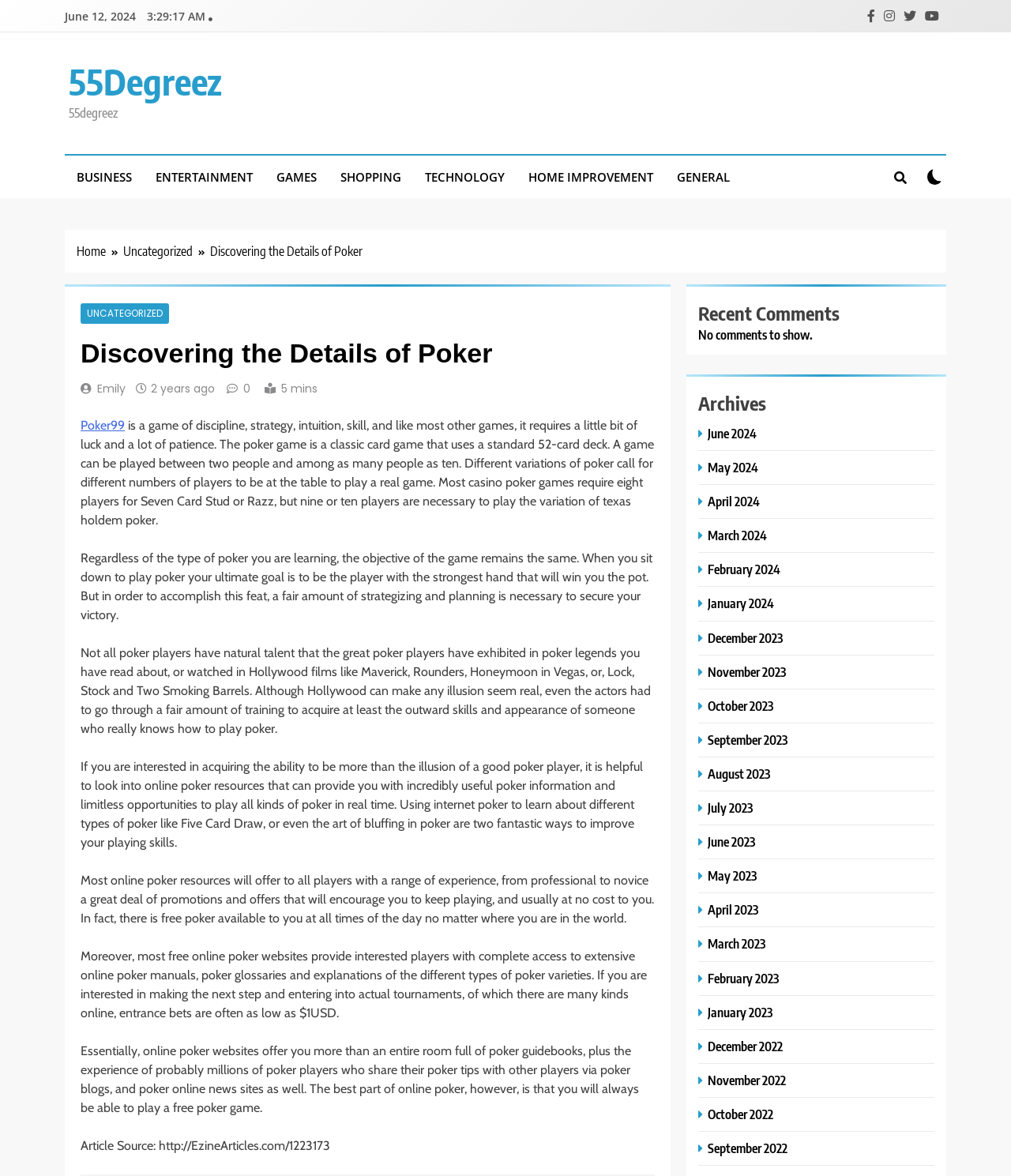Pinpoint the bounding box coordinates of the clickable element to carry out the following instruction: "Click the 'Emily' link."

[0.096, 0.323, 0.124, 0.337]